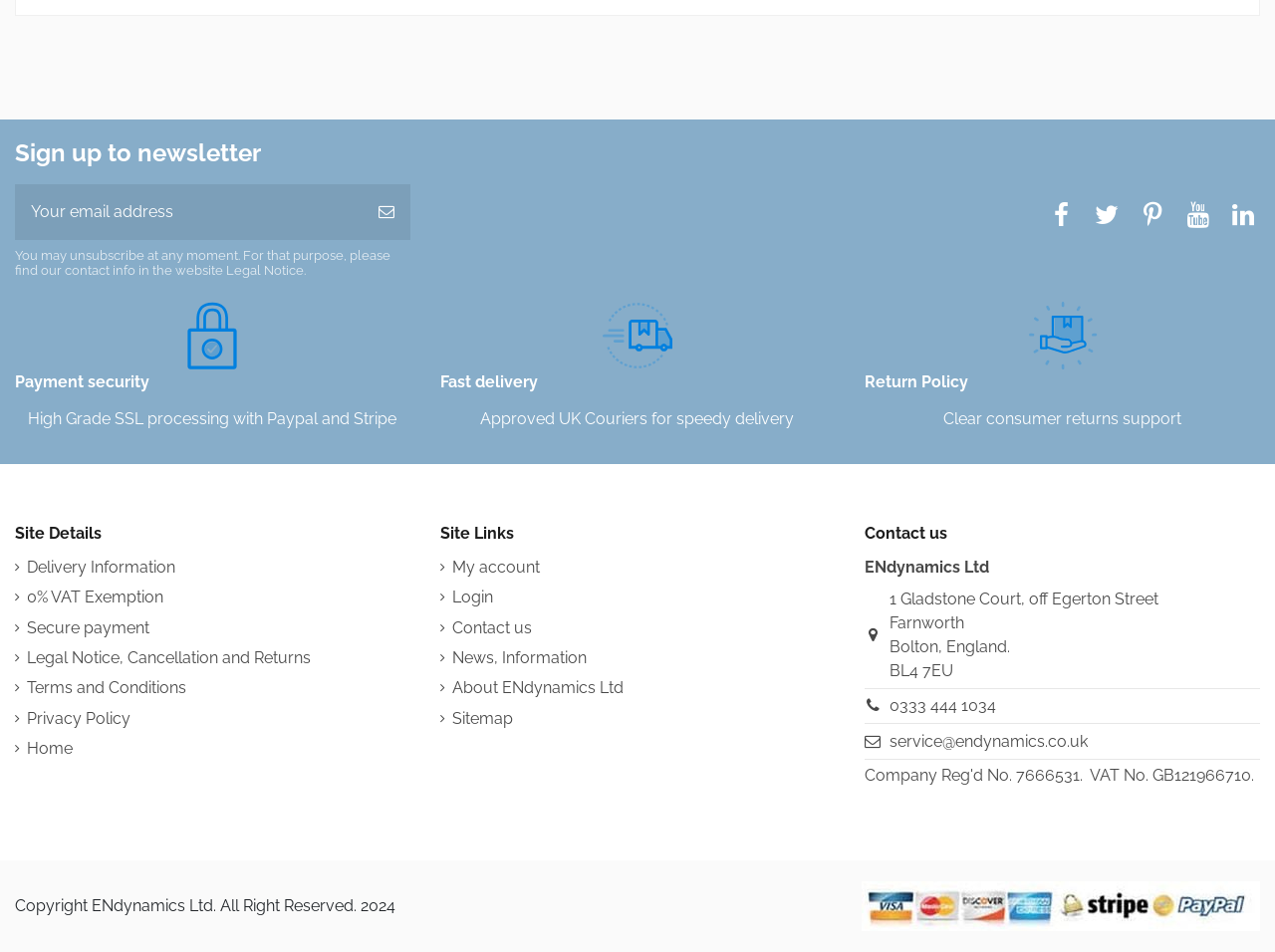Please identify the bounding box coordinates of the element that needs to be clicked to perform the following instruction: "Contact us".

[0.698, 0.732, 0.781, 0.751]